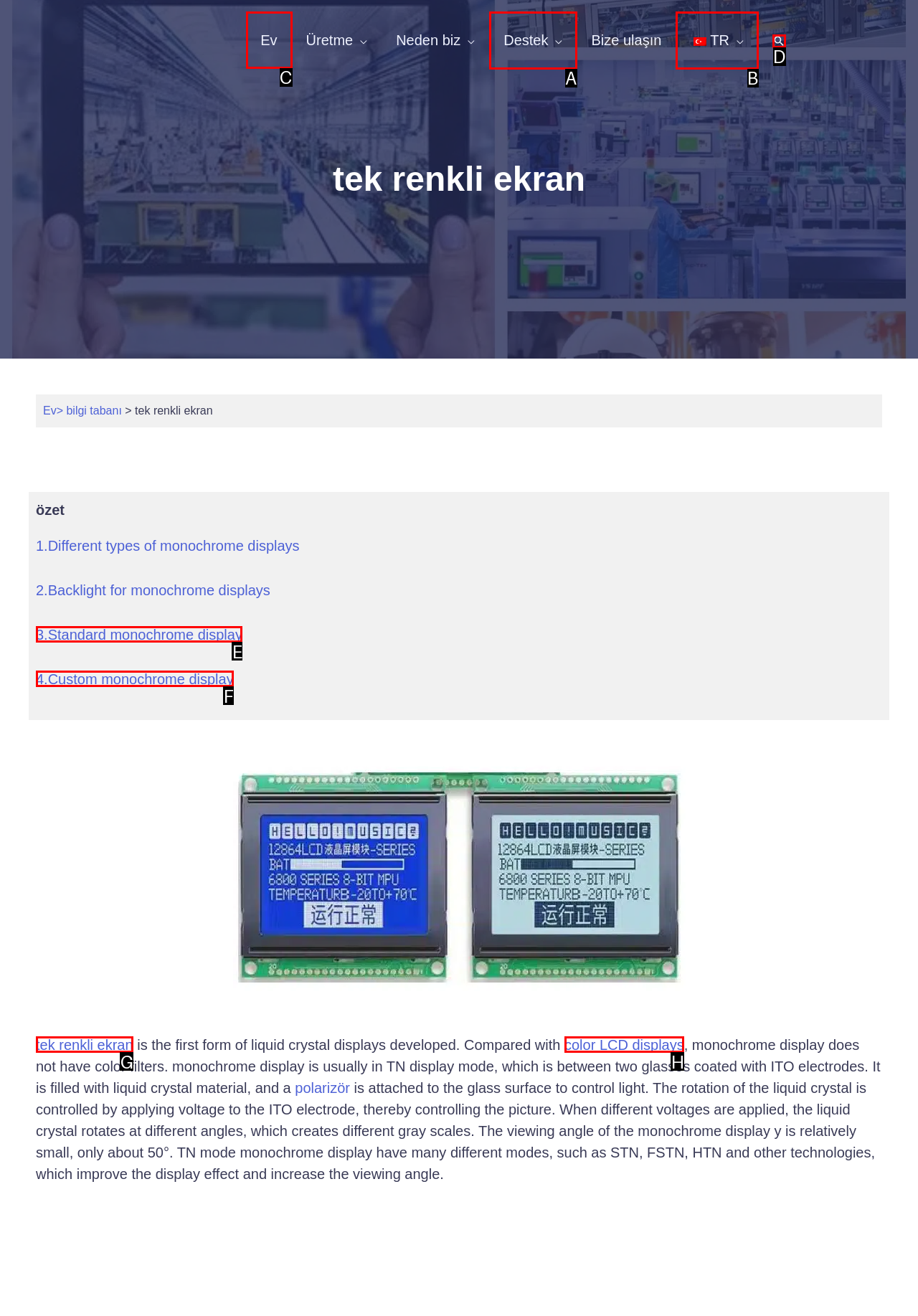Select the letter of the UI element you need to click on to fulfill this task: Click on the 'Ev' link. Write down the letter only.

C